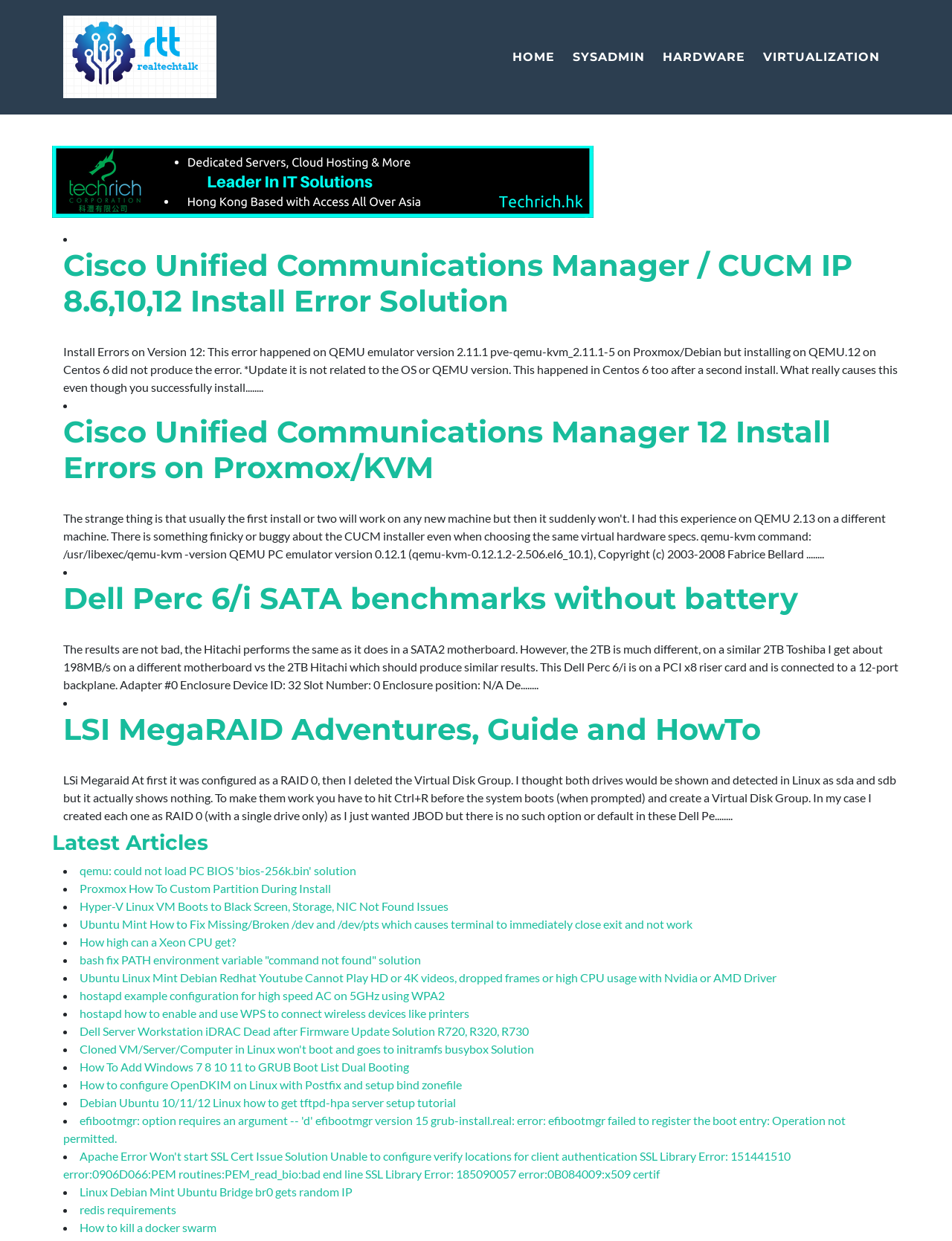Answer this question using a single word or a brief phrase:
What is the topic of the first article?

Cisco Unified Communications Manager